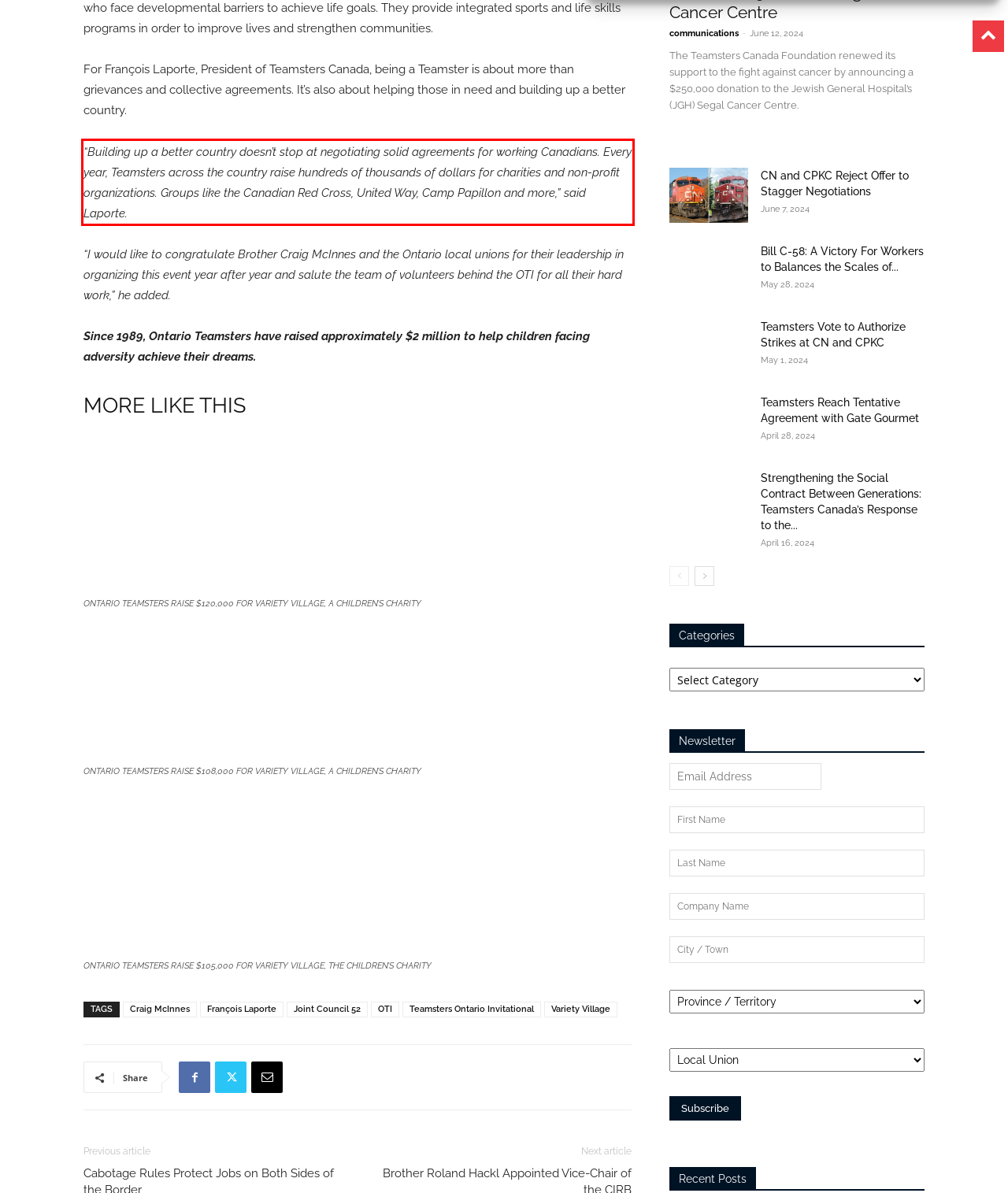You are provided with a screenshot of a webpage that includes a UI element enclosed in a red rectangle. Extract the text content inside this red rectangle.

“Building up a better country doesn’t stop at negotiating solid agreements for working Canadians. Every year, Teamsters across the country raise hundreds of thousands of dollars for charities and non-profit organizations. Groups like the Canadian Red Cross, United Way, Camp Papillon and more,” said Laporte.